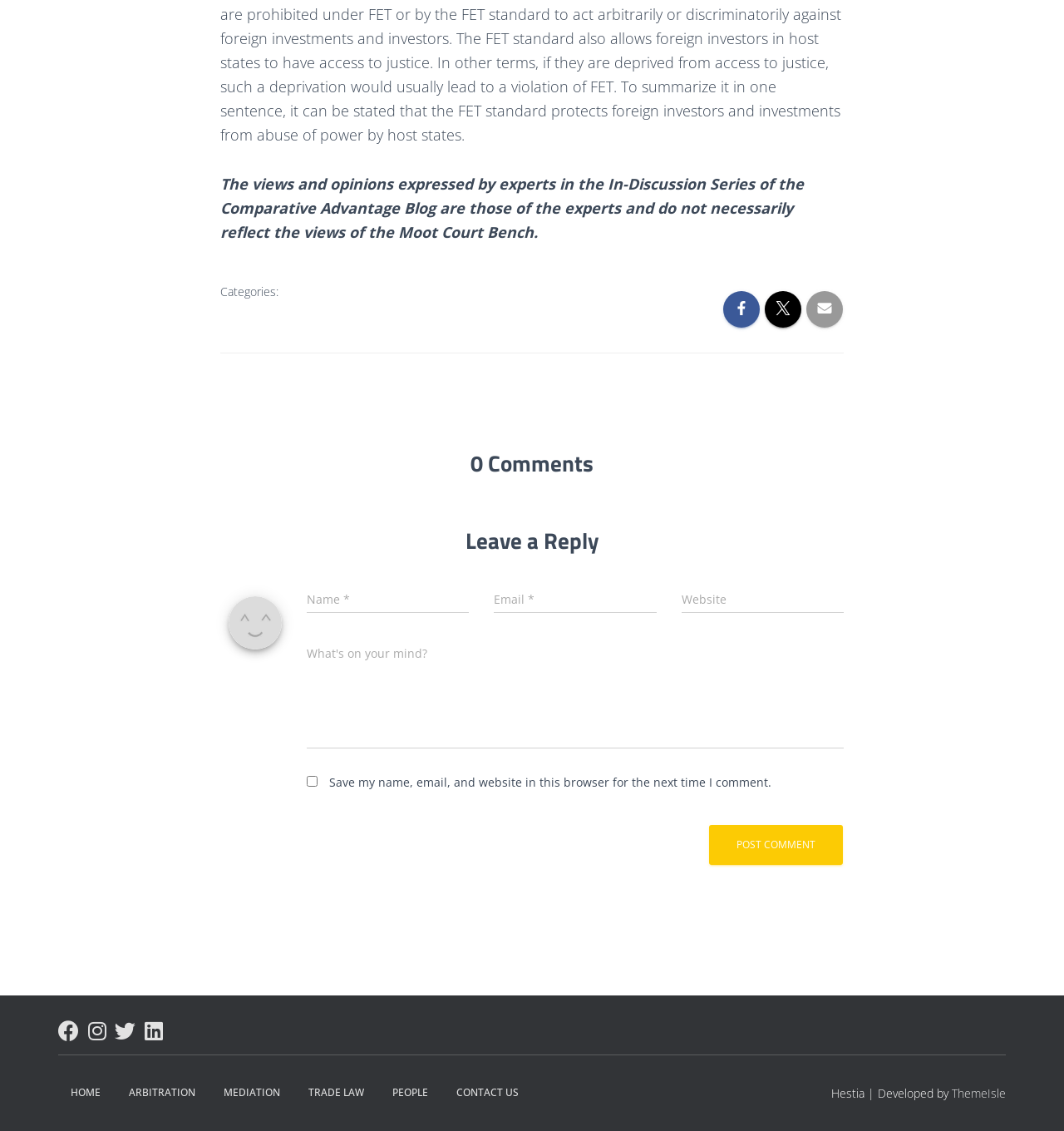Please answer the following question using a single word or phrase: 
What is the function of the checkbox?

To save user data